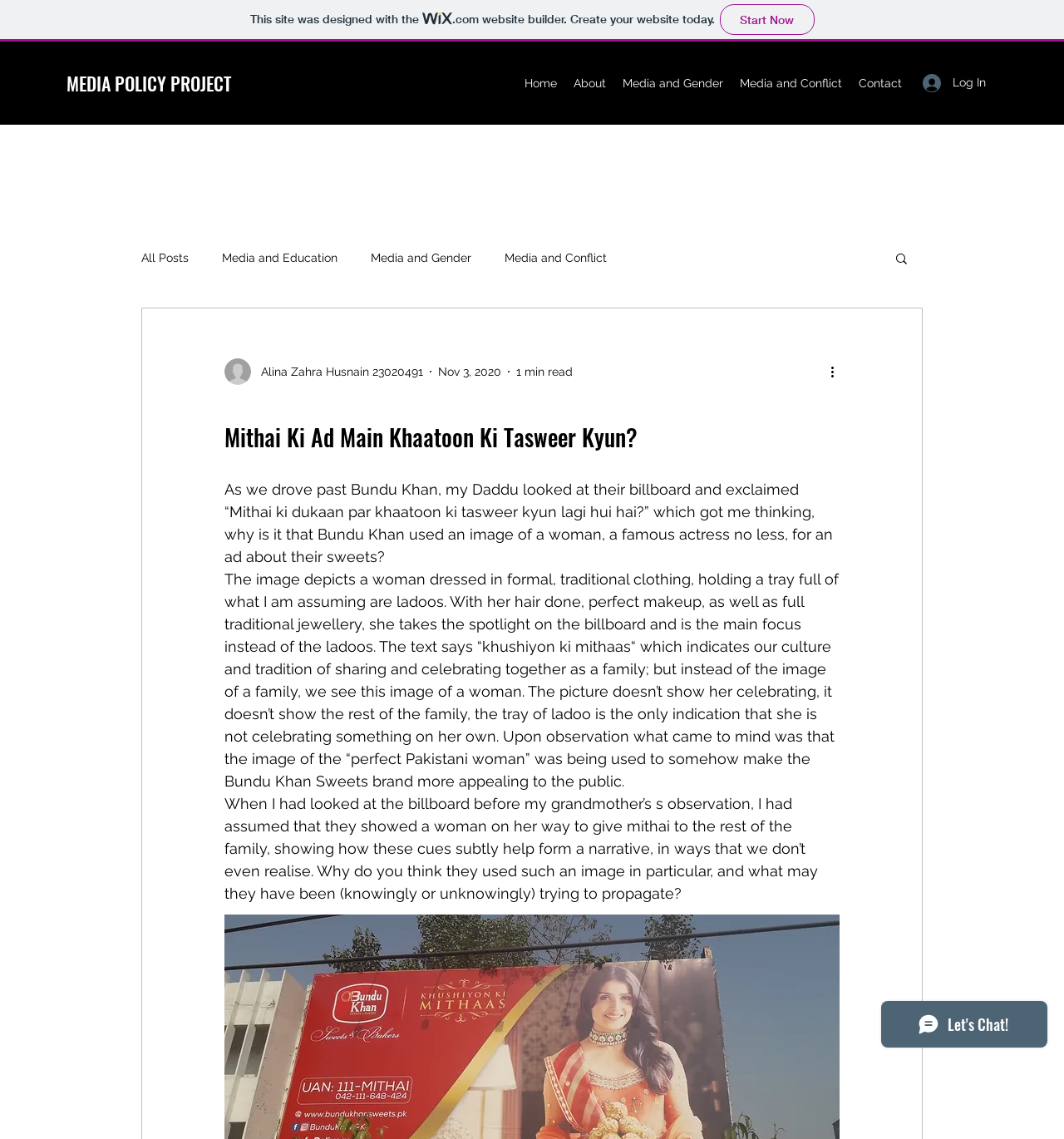Pinpoint the bounding box coordinates of the clickable element needed to complete the instruction: "Search for something". The coordinates should be provided as four float numbers between 0 and 1: [left, top, right, bottom].

[0.84, 0.22, 0.855, 0.236]